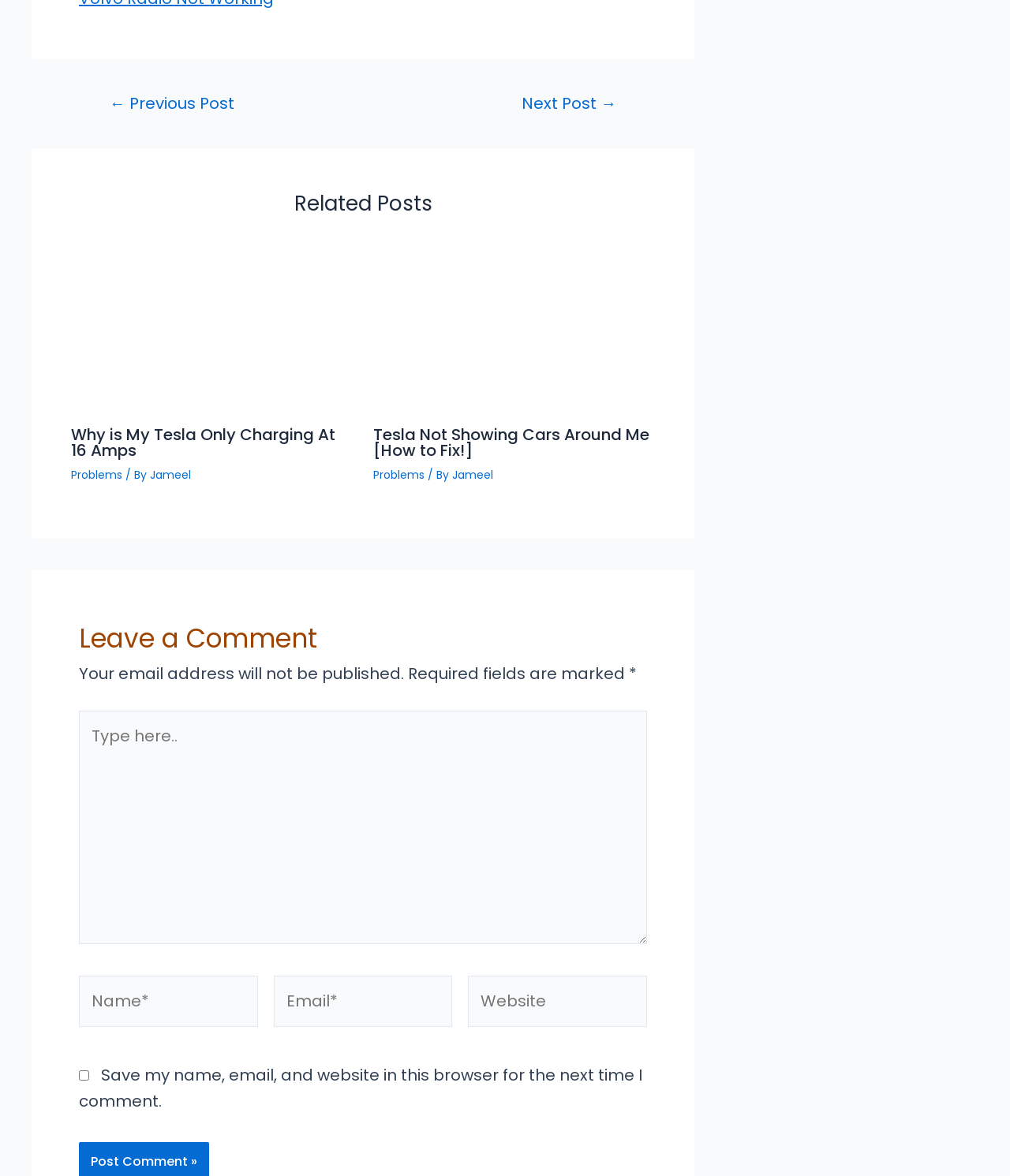What is the purpose of the checkbox in the comment form?
Based on the image, answer the question with a single word or brief phrase.

Save user data for next comment